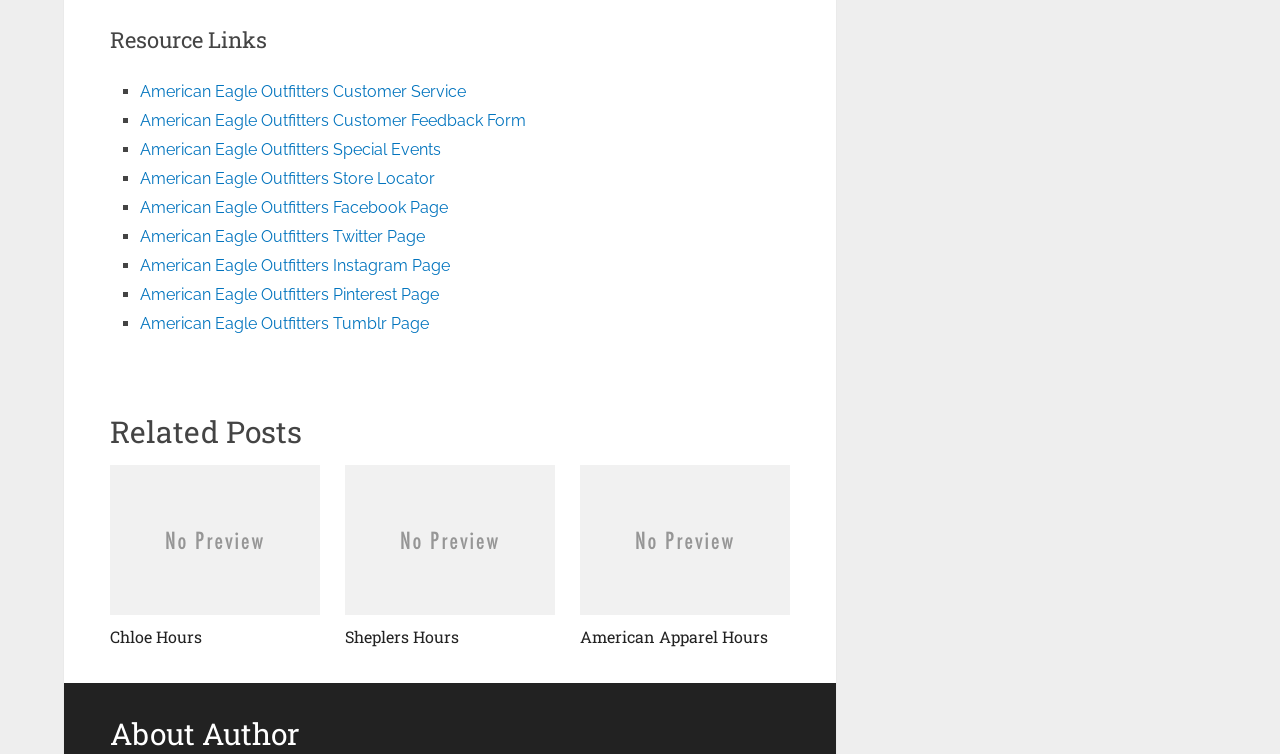Determine the bounding box coordinates of the section I need to click to execute the following instruction: "Visit American Eagle Outfitters Facebook Page". Provide the coordinates as four float numbers between 0 and 1, i.e., [left, top, right, bottom].

[0.11, 0.262, 0.35, 0.288]